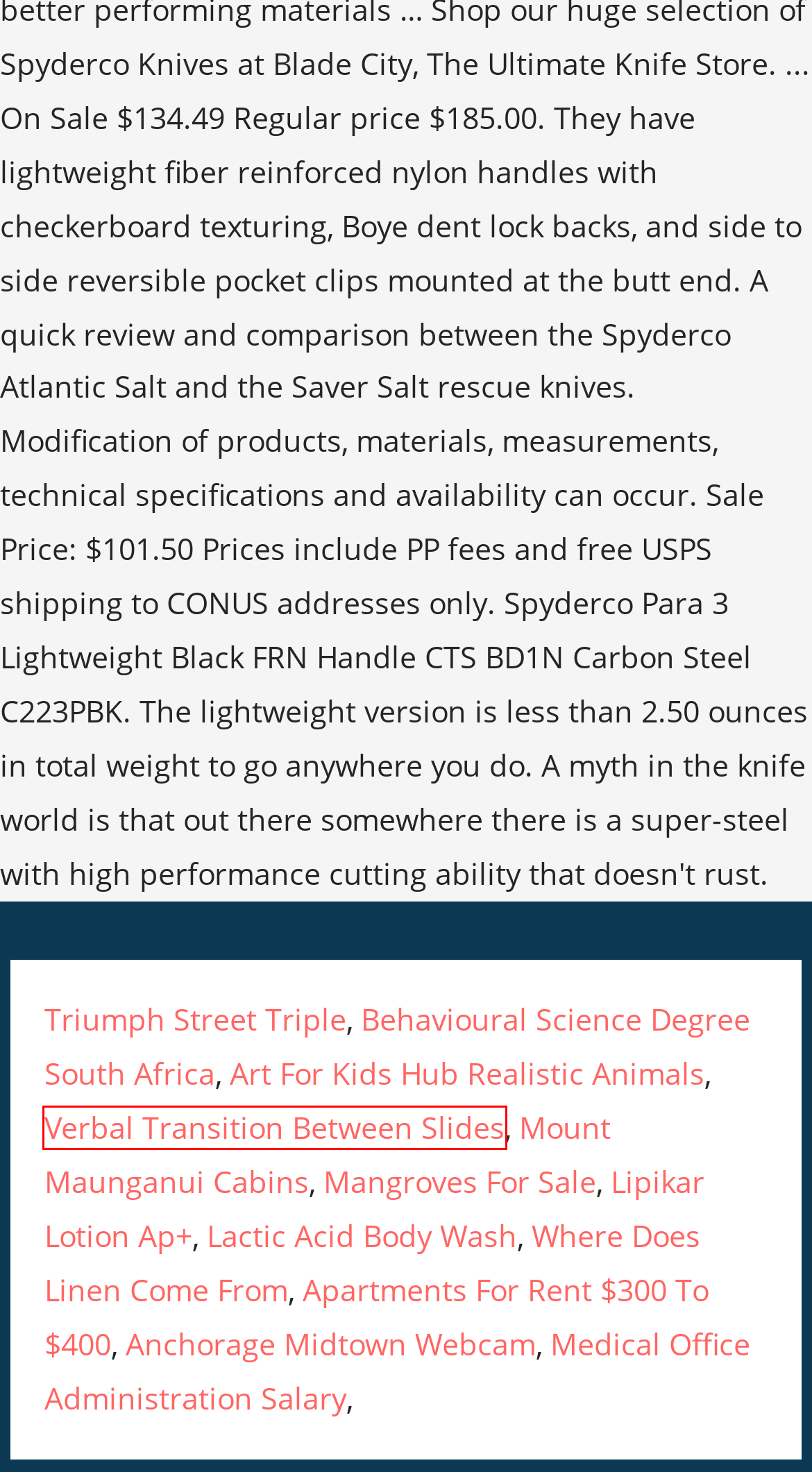A screenshot of a webpage is given, featuring a red bounding box around a UI element. Please choose the webpage description that best aligns with the new webpage after clicking the element in the bounding box. These are the descriptions:
A. verbal transition between slides
B. behavioural science degree south africa
C. mount maunganui cabins
D. mangroves for sale
E. kansas weather year round
F. art for kids hub realistic animals
G. where does linen come from
H. lactic acid body wash

A